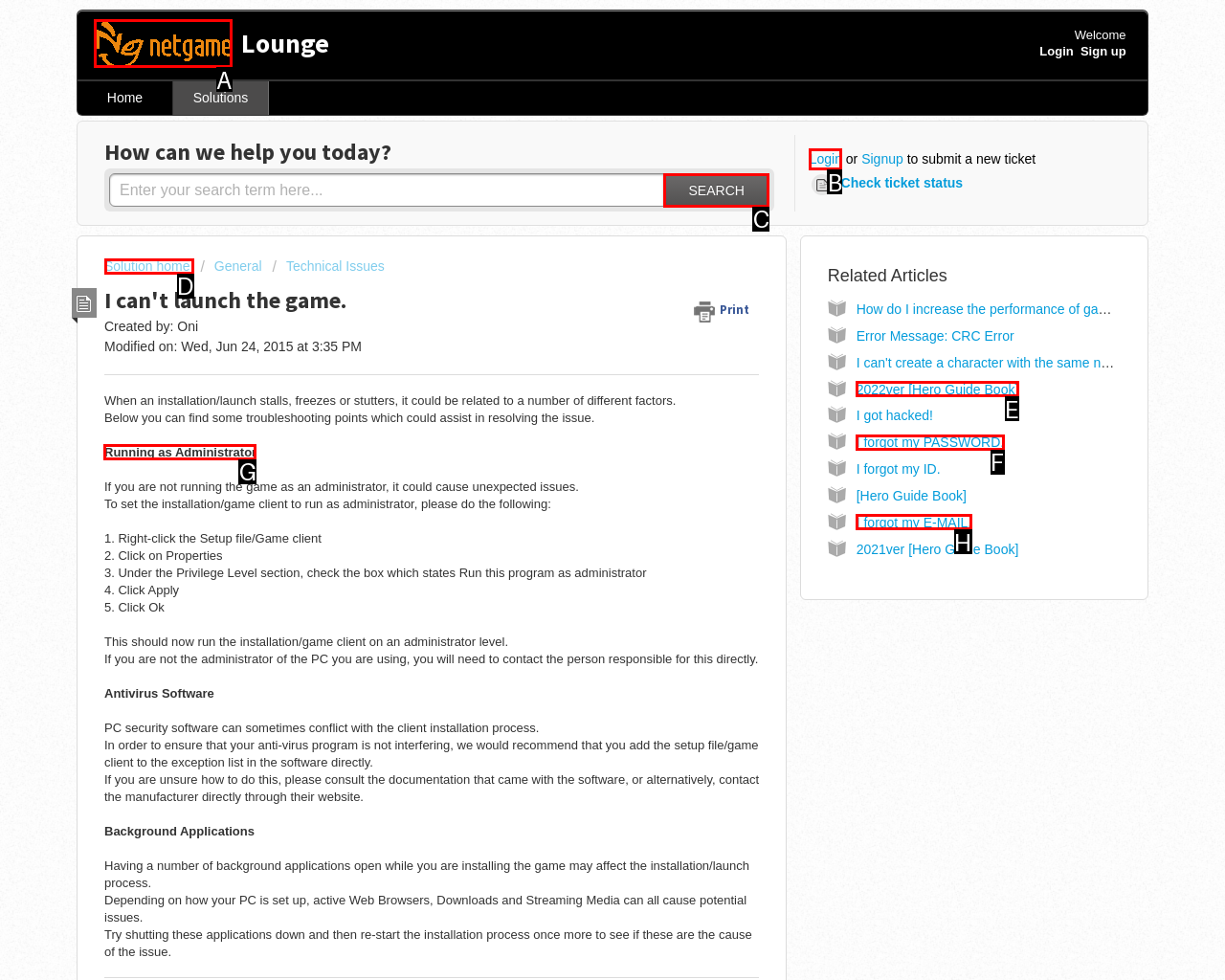Specify which HTML element I should click to complete this instruction: Read the 'Running as Administrator' troubleshooting point Answer with the letter of the relevant option.

G